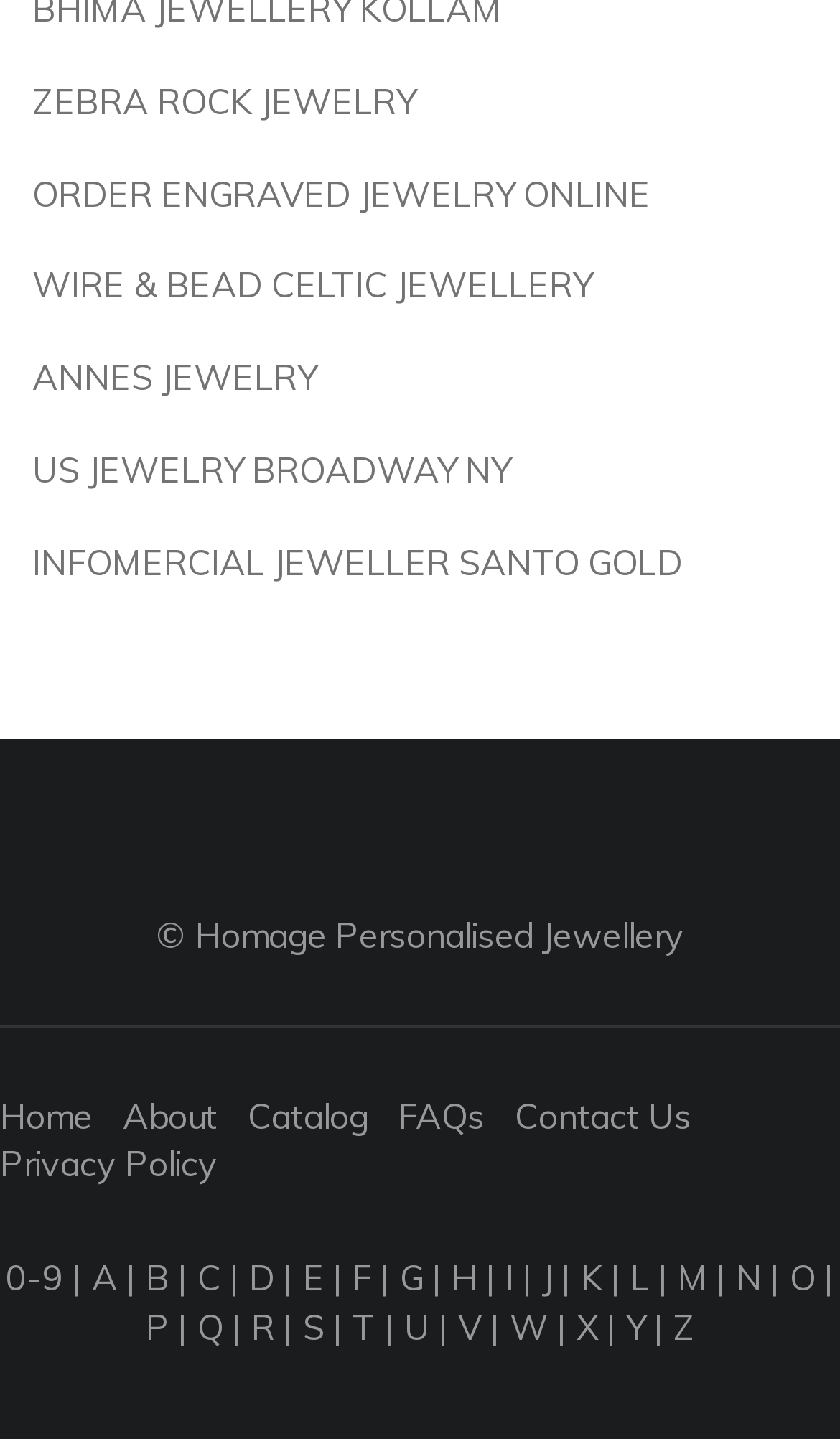Is there a contact page on the webpage?
Please look at the screenshot and answer in one word or a short phrase.

Yes